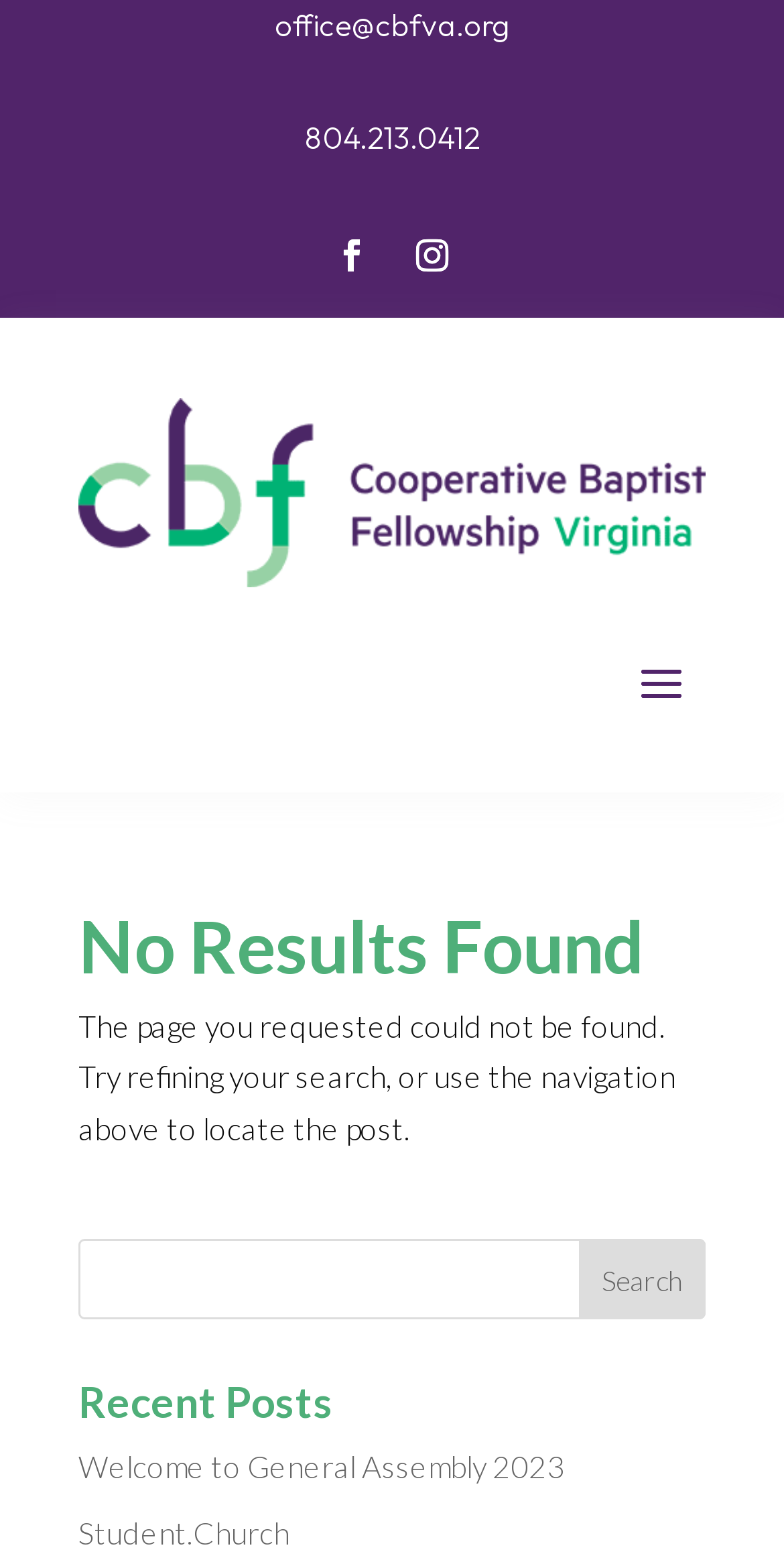Provide the bounding box coordinates of the HTML element described by the text: "Welcome to General Assembly 2023".

[0.1, 0.926, 0.721, 0.949]